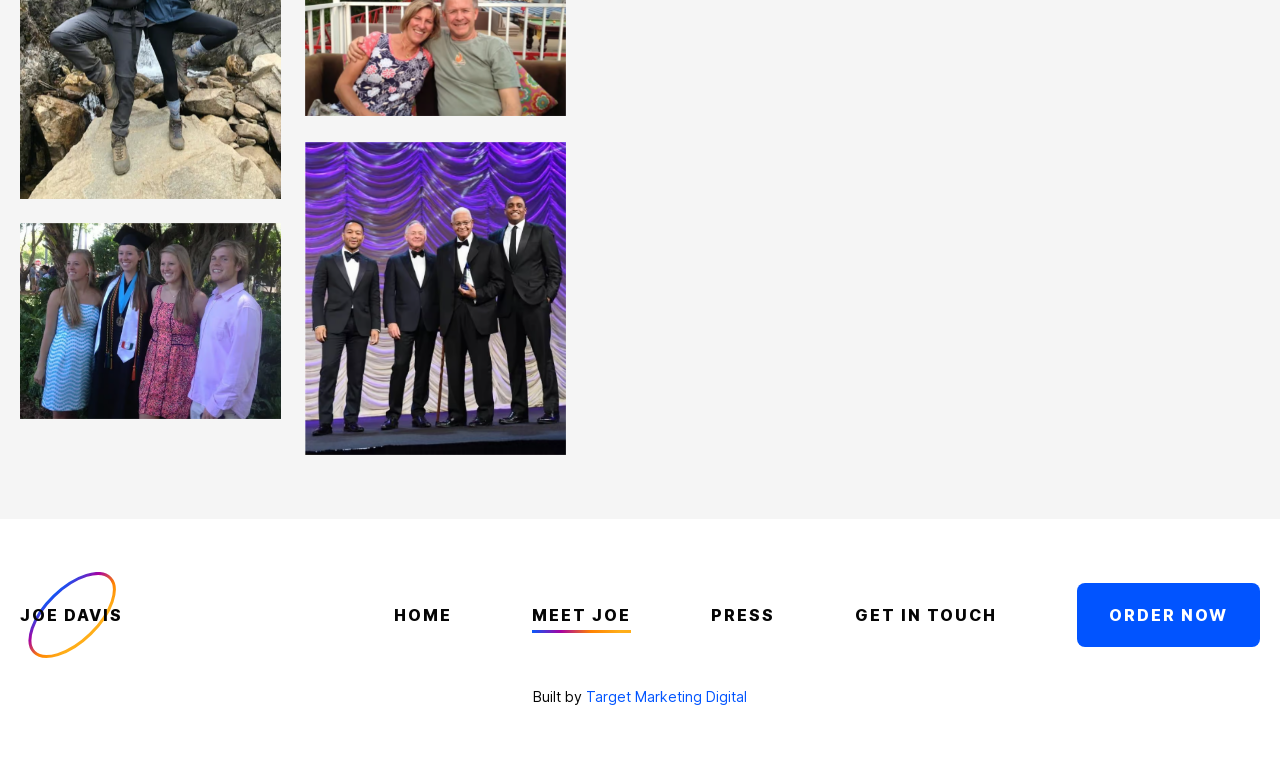Could you locate the bounding box coordinates for the section that should be clicked to accomplish this task: "view Joe's profile".

[0.016, 0.785, 0.096, 0.81]